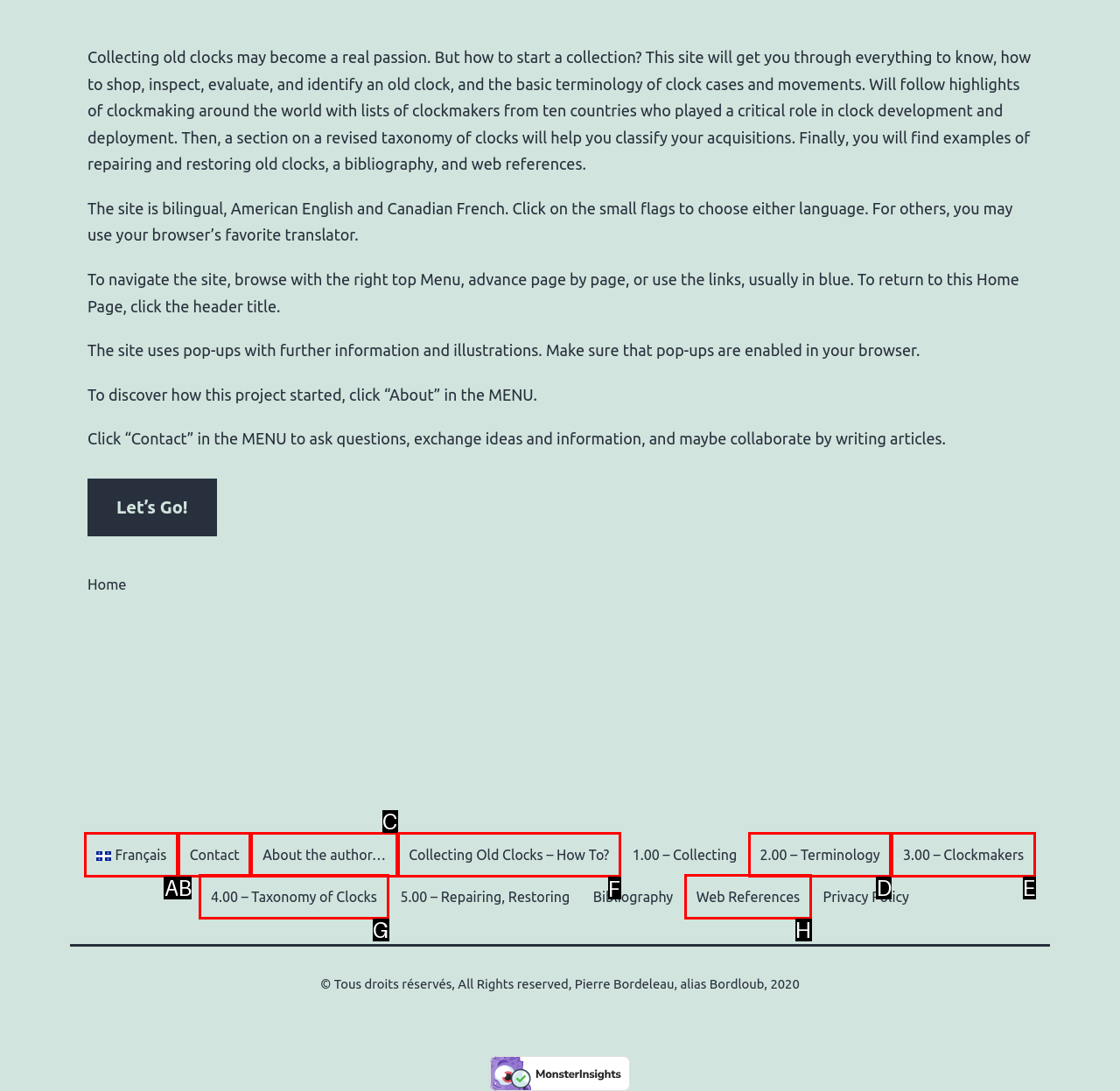Pick the option that should be clicked to perform the following task: Start collecting old clocks
Answer with the letter of the selected option from the available choices.

F